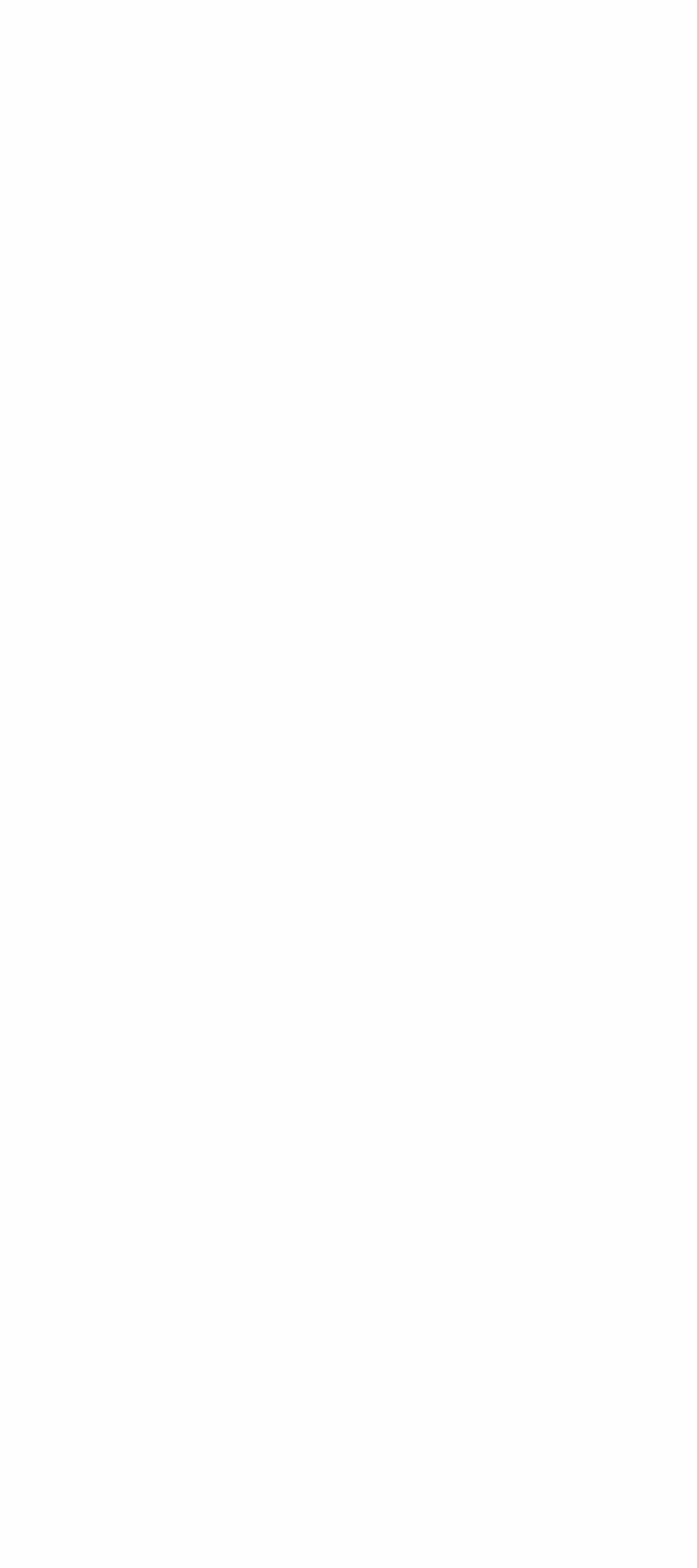Provide the bounding box coordinates of the HTML element described by the text: "About BASIC". The coordinates should be in the format [left, top, right, bottom] with values between 0 and 1.

[0.038, 0.39, 0.244, 0.408]